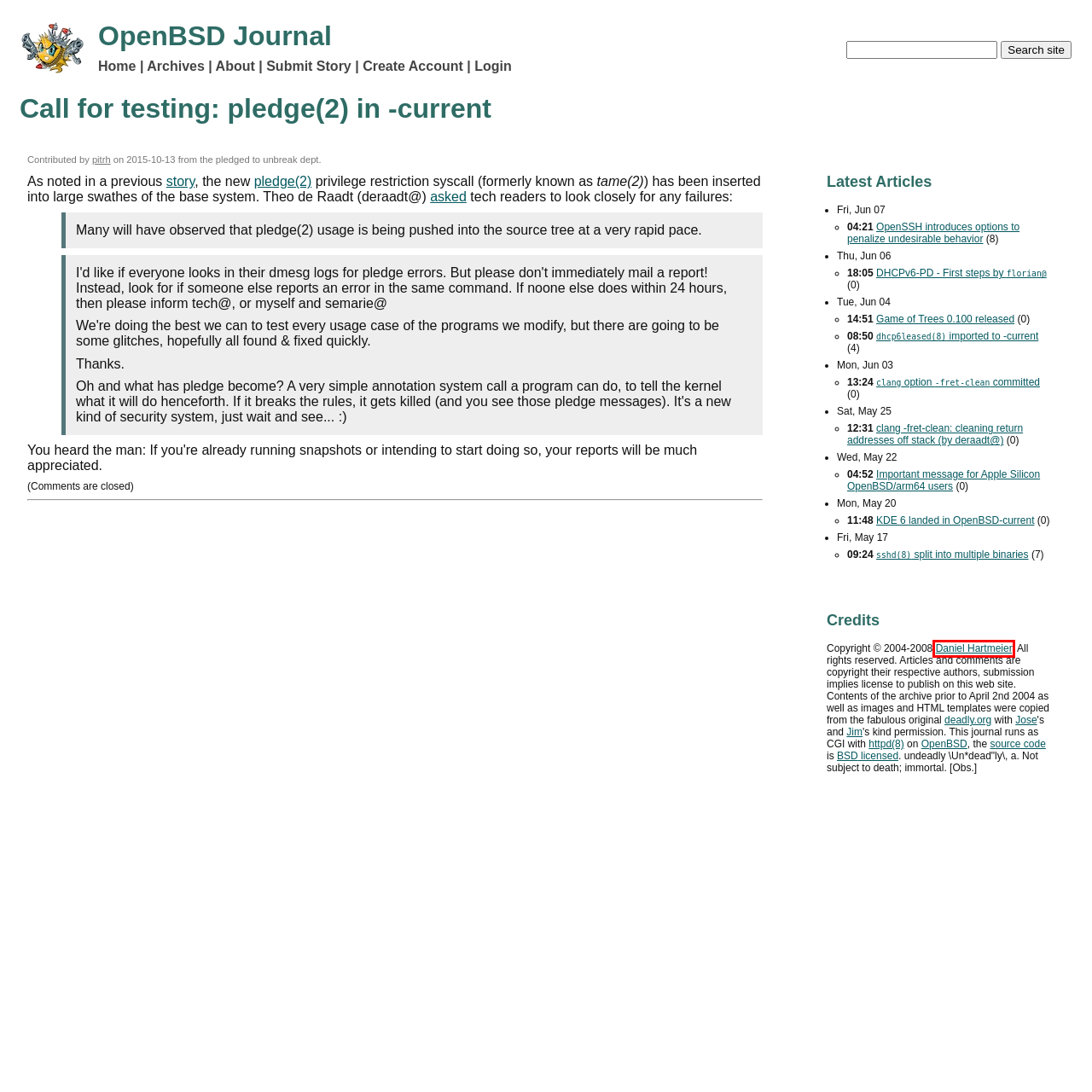Using the screenshot of a webpage with a red bounding box, pick the webpage description that most accurately represents the new webpage after the element inside the red box is clicked. Here are the candidates:
A. Daniel Hartmeier
B. Create Account
C. Submit an Article
D. The 2-Clause BSD License – Open Source Initiative
E. Game of Trees 0.100 released
F. OpenBSD
G. clang -fret-clean: cleaning return addresses off stack (by deraadt@)
H. DHCPv6-PD - First steps by florian@

A